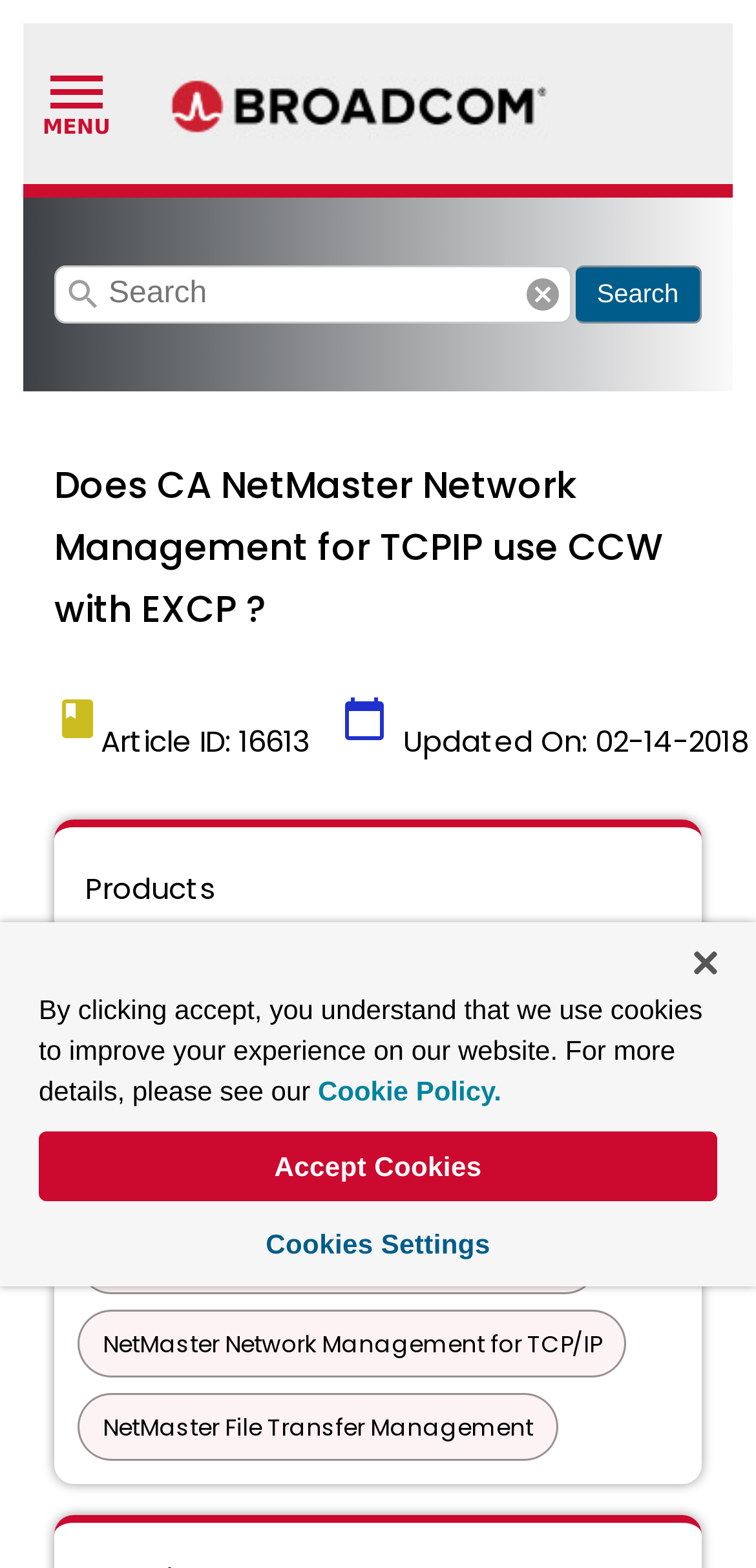Give a short answer using one word or phrase for the question:
How many products are listed on this webpage?

6